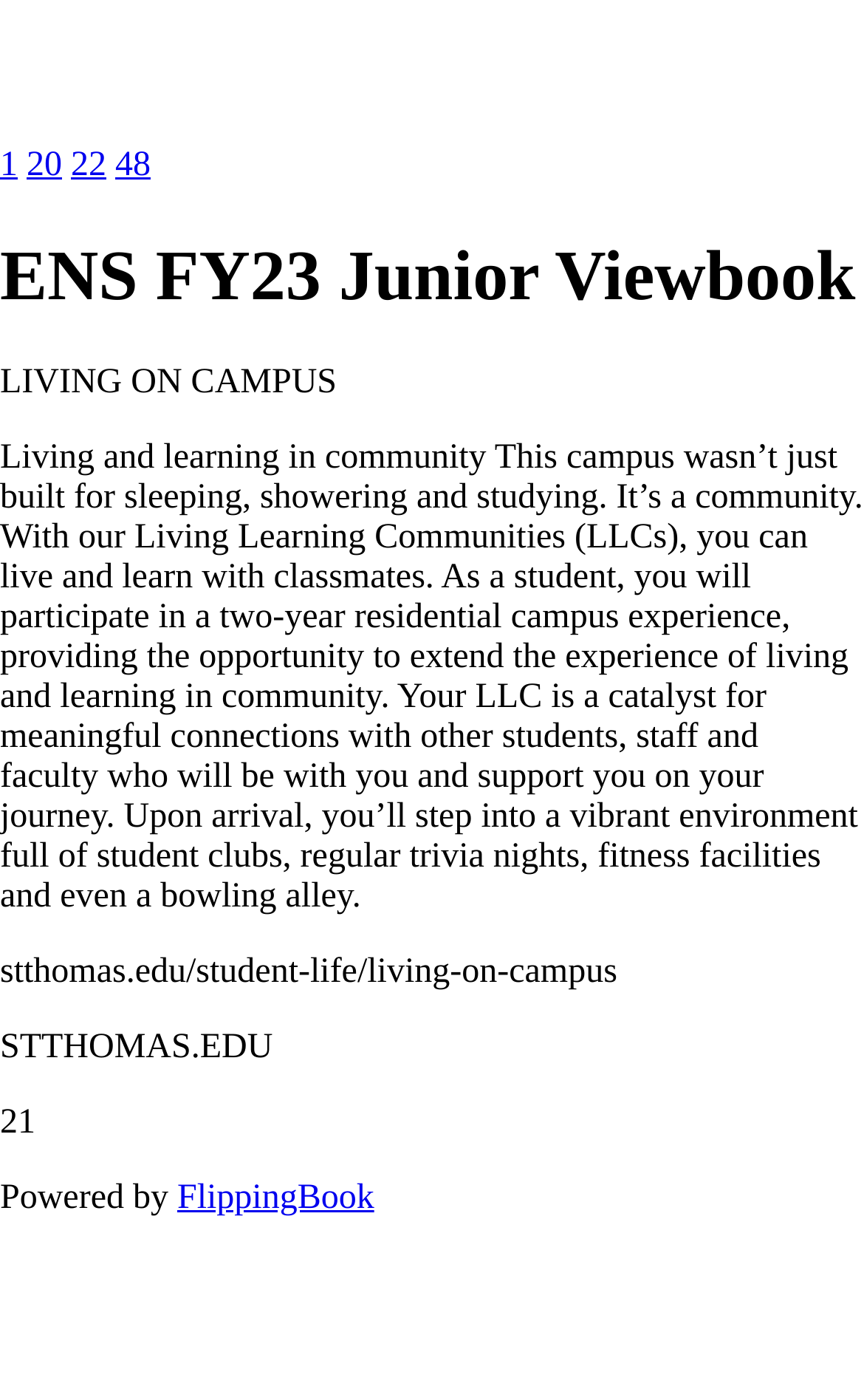Reply to the question with a brief word or phrase: What is the name of the software used to create the viewbook?

FlippingBook